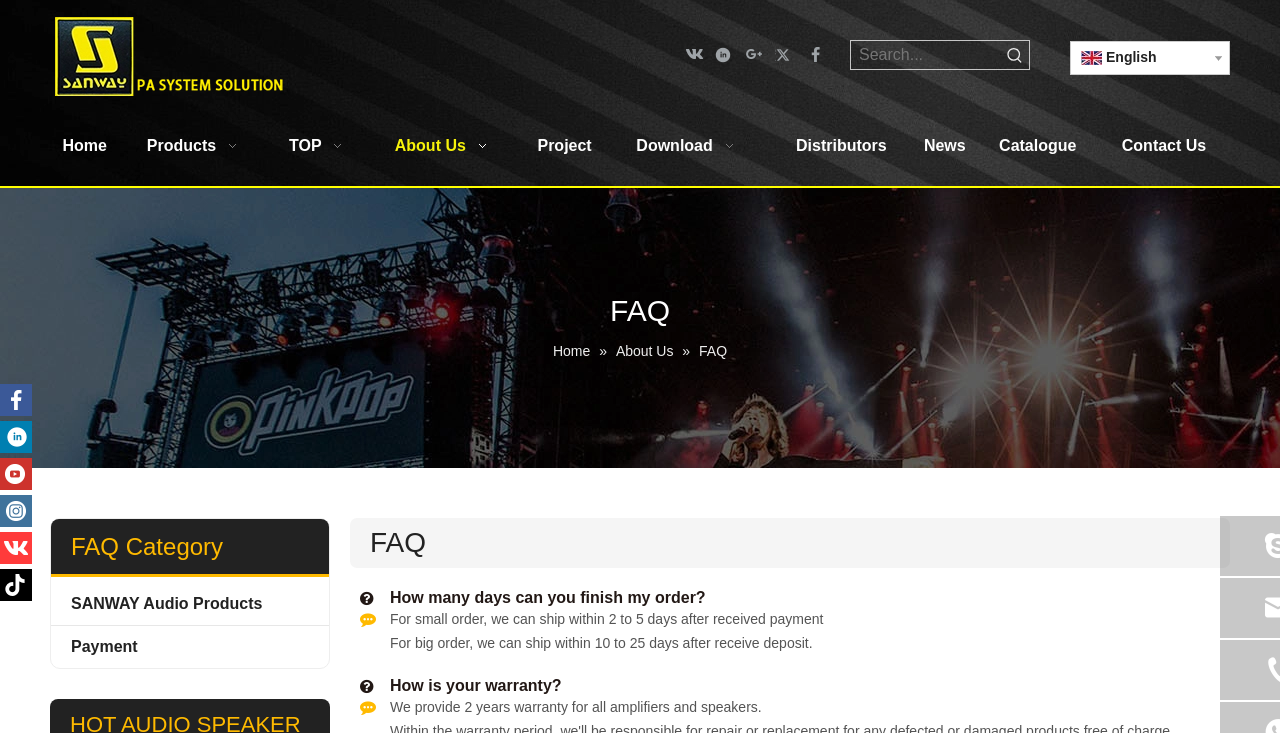Please identify the bounding box coordinates of the clickable area that will allow you to execute the instruction: "View FAQ Category".

[0.055, 0.716, 0.257, 0.775]